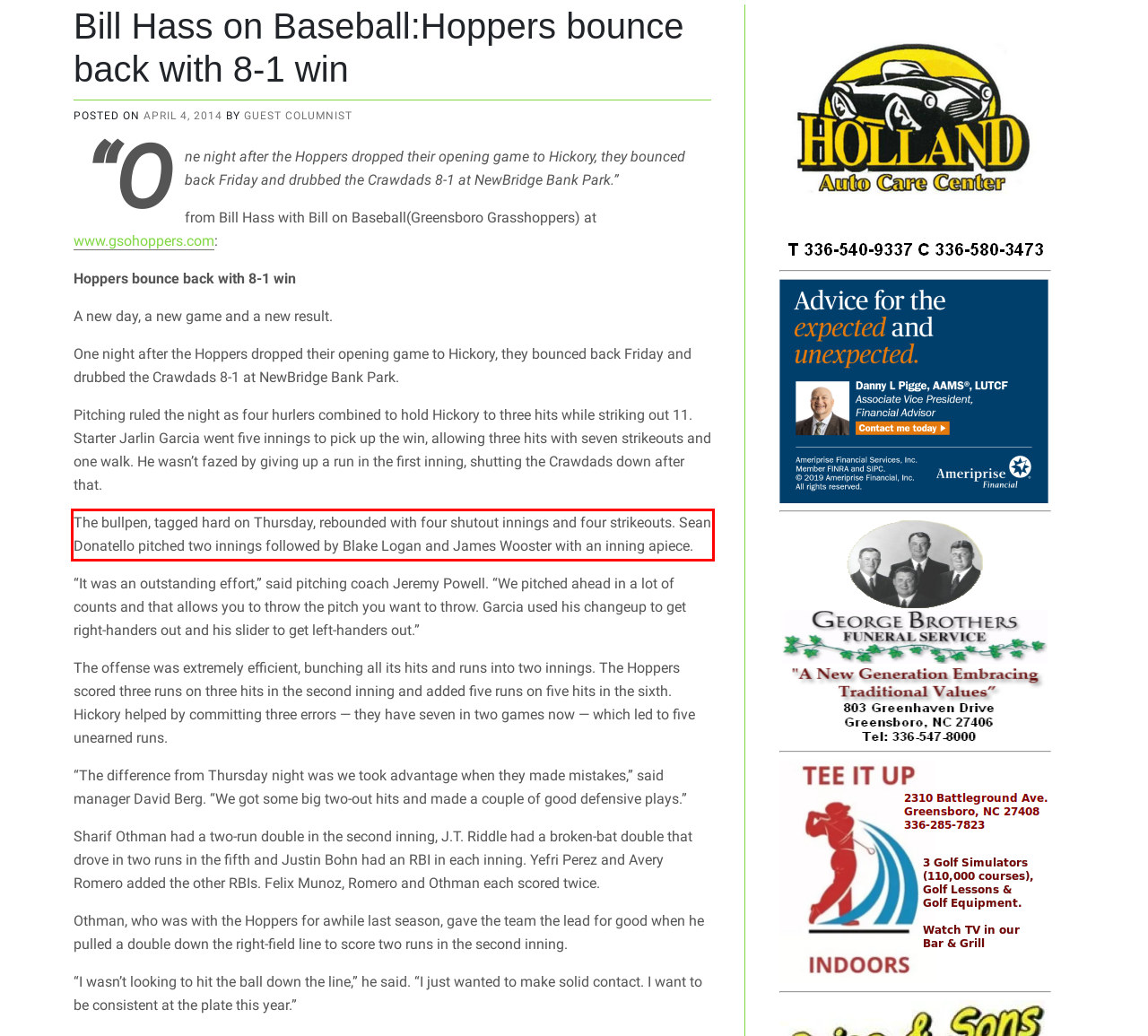You have a screenshot of a webpage with a UI element highlighted by a red bounding box. Use OCR to obtain the text within this highlighted area.

The bullpen, tagged hard on Thursday, rebounded with four shutout innings and four strikeouts. Sean Donatello pitched two innings followed by Blake Logan and James Wooster with an inning apiece.